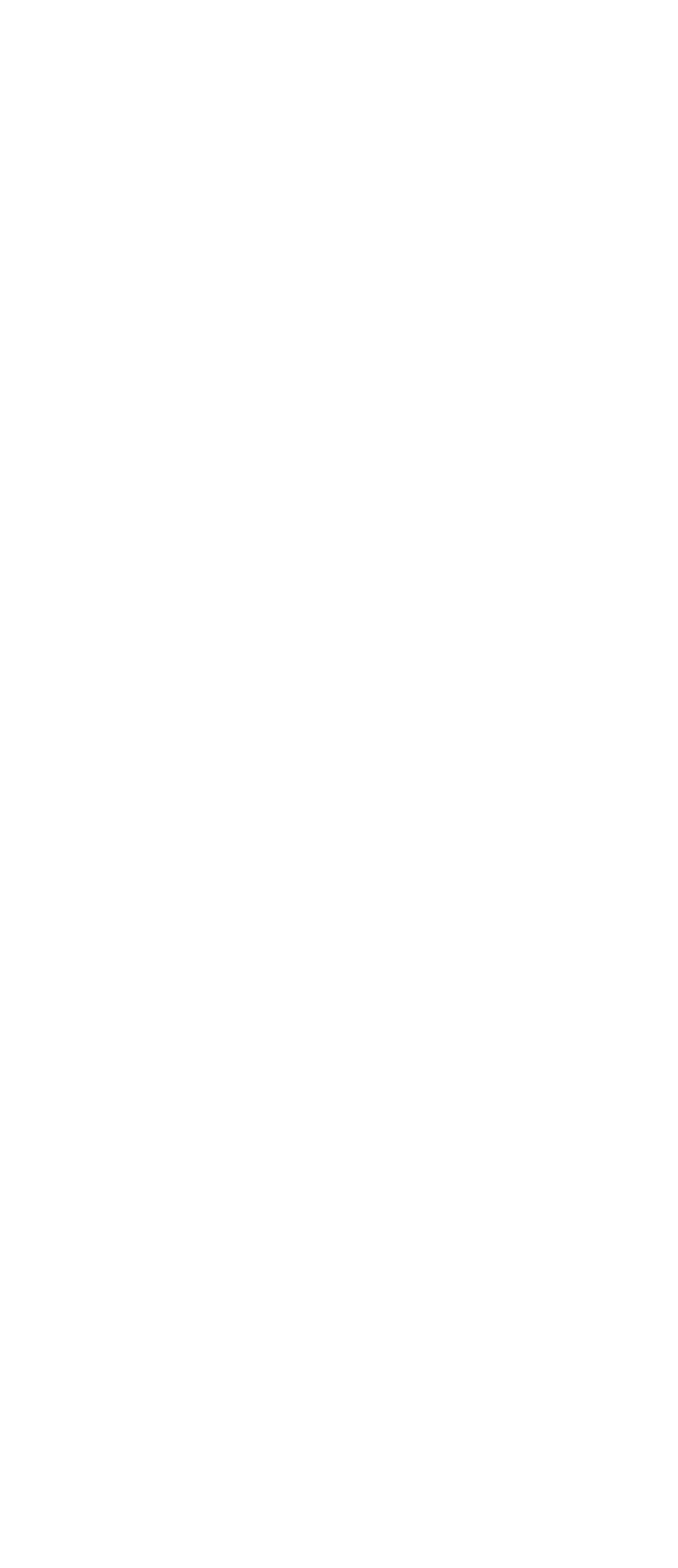Please answer the following question using a single word or phrase: 
How many navigation links are available?

20